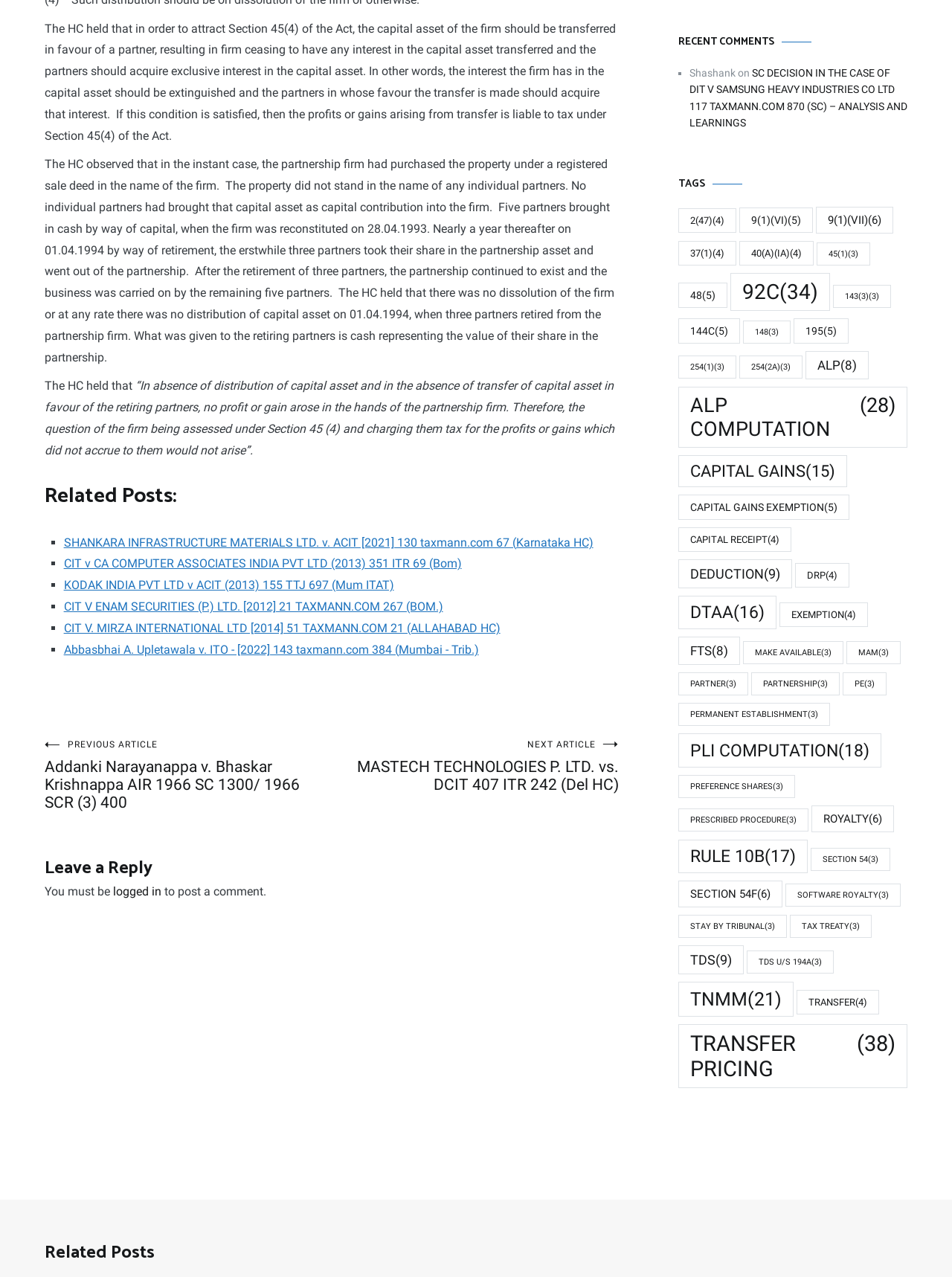Specify the bounding box coordinates of the area that needs to be clicked to achieve the following instruction: "Click on the 'Leave a Reply' button".

[0.047, 0.67, 0.65, 0.69]